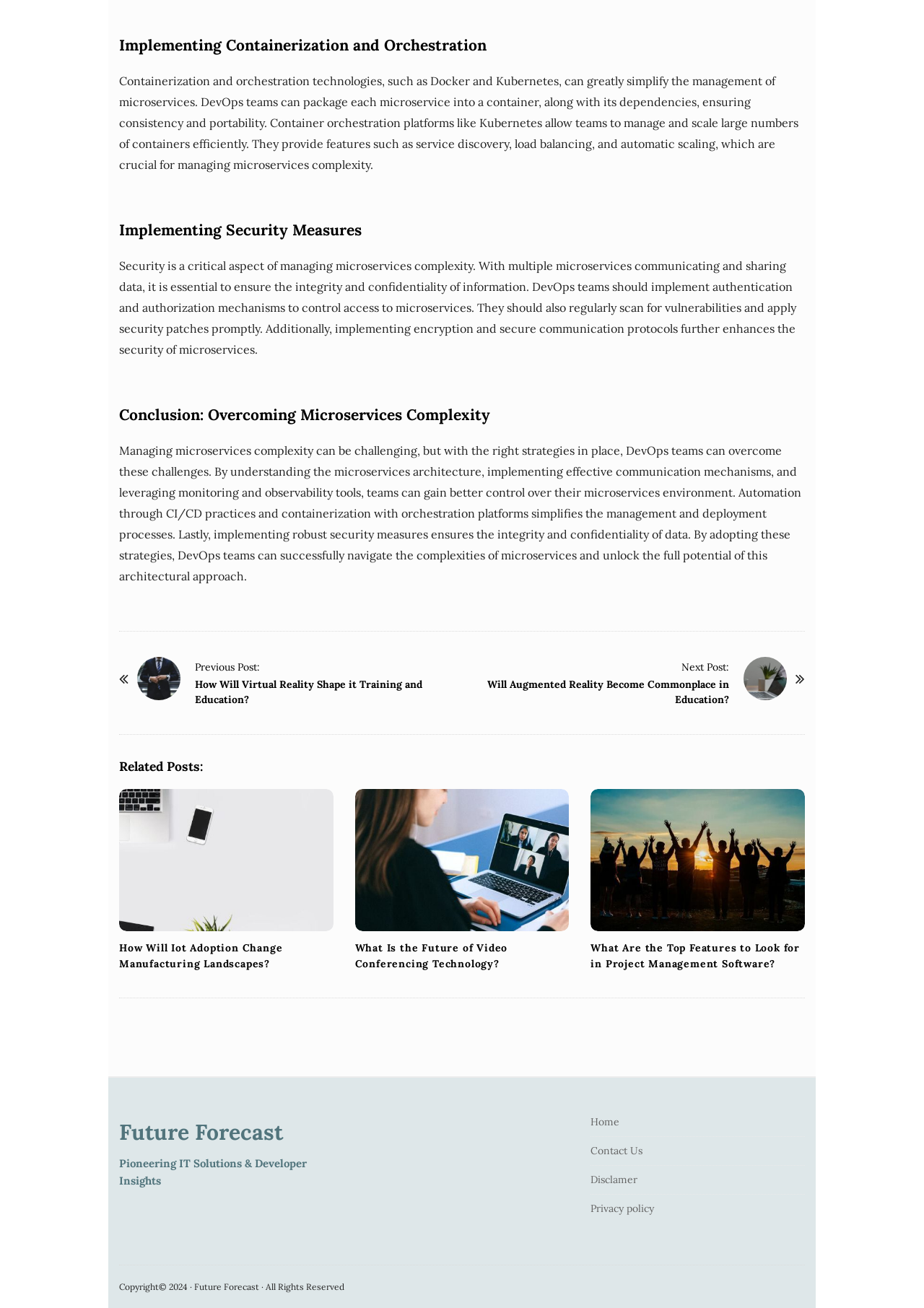What is the purpose of the 'Related Posts' section?
Answer briefly with a single word or phrase based on the image.

To suggest similar articles